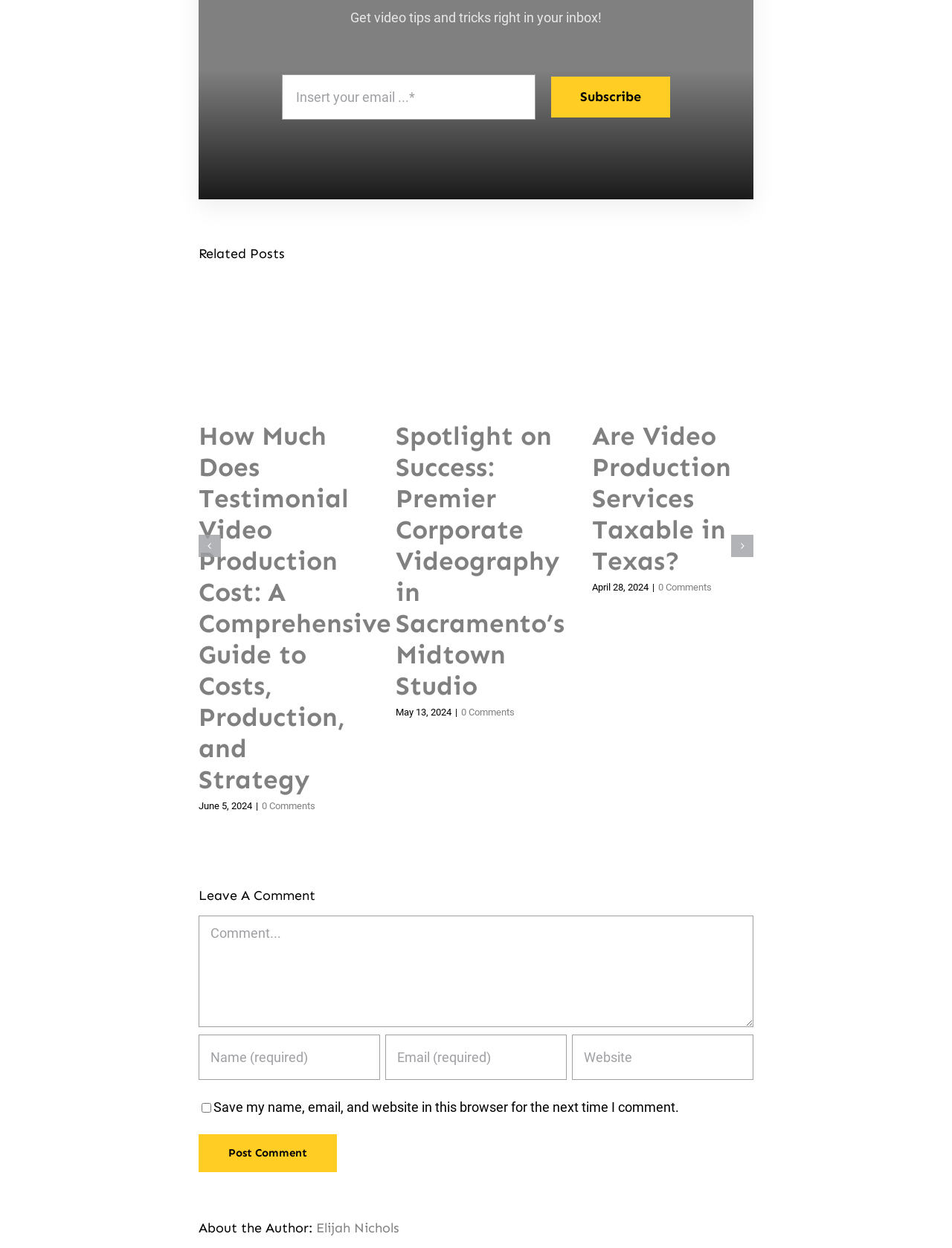Identify the bounding box coordinates for the element you need to click to achieve the following task: "Subscribe to the newsletter". Provide the bounding box coordinates as four float numbers between 0 and 1, in the form [left, top, right, bottom].

[0.579, 0.061, 0.704, 0.094]